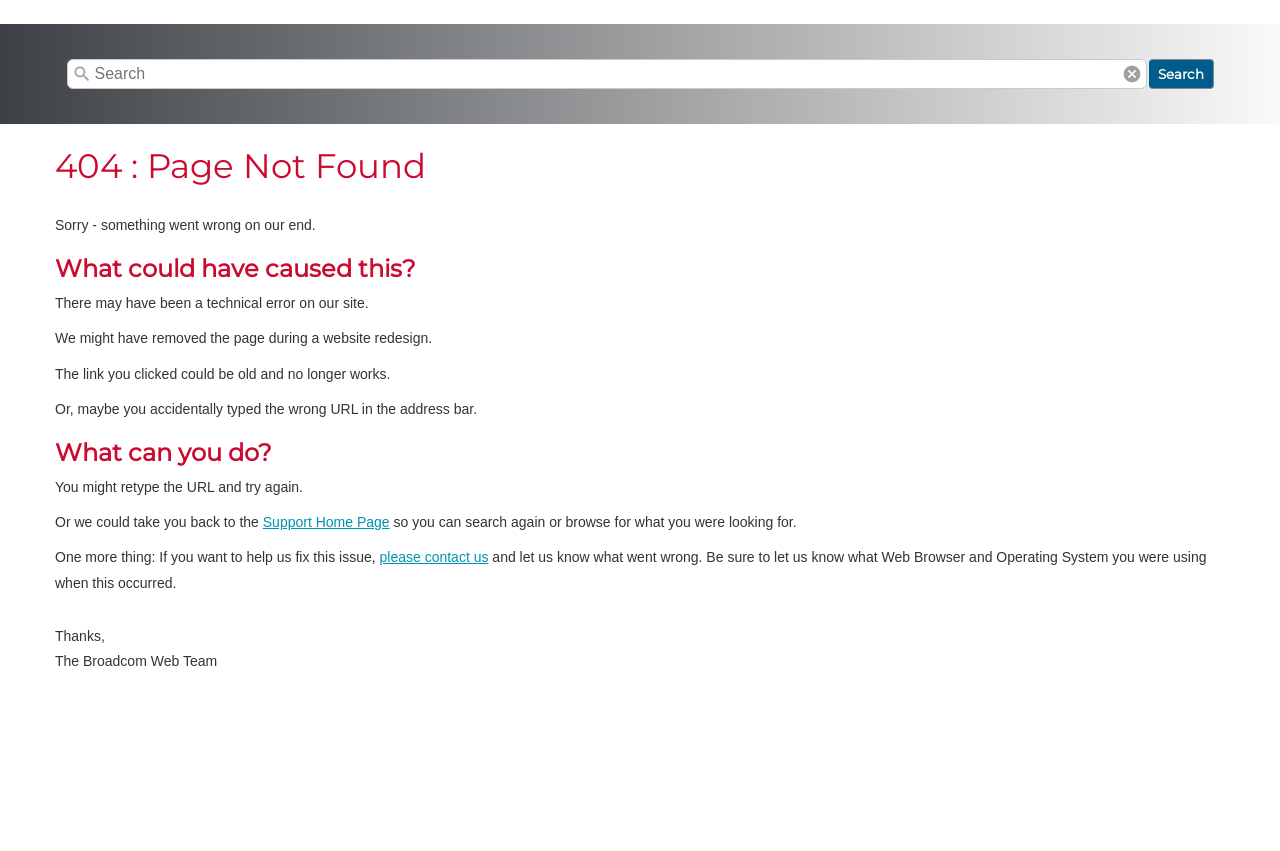Give a detailed account of the webpage's layout and content.

The webpage is a 404 error page with a title "404 - Page Not Found". At the top left, there is a search bar with a "Search" button to the right. Above the search bar, there is a "cancel" text. 

Below the search bar, there is a large heading "404 : Page Not Found" that spans almost the entire width of the page. 

Underneath the heading, there is a paragraph of text "Sorry - something went wrong on our end." followed by a subheading "What could have caused this?" and three paragraphs of text explaining possible reasons for the error. 

Further down, there is another subheading "What can you do?" followed by two paragraphs of text suggesting possible actions to take, including retyping the URL and returning to the Support Home Page, which is a clickable link. 

The page also includes a request for feedback, asking users to contact the web team if they want to help fix the issue, with a clickable link "please contact us". The page ends with a thank you note from the Broadcom Web Team.